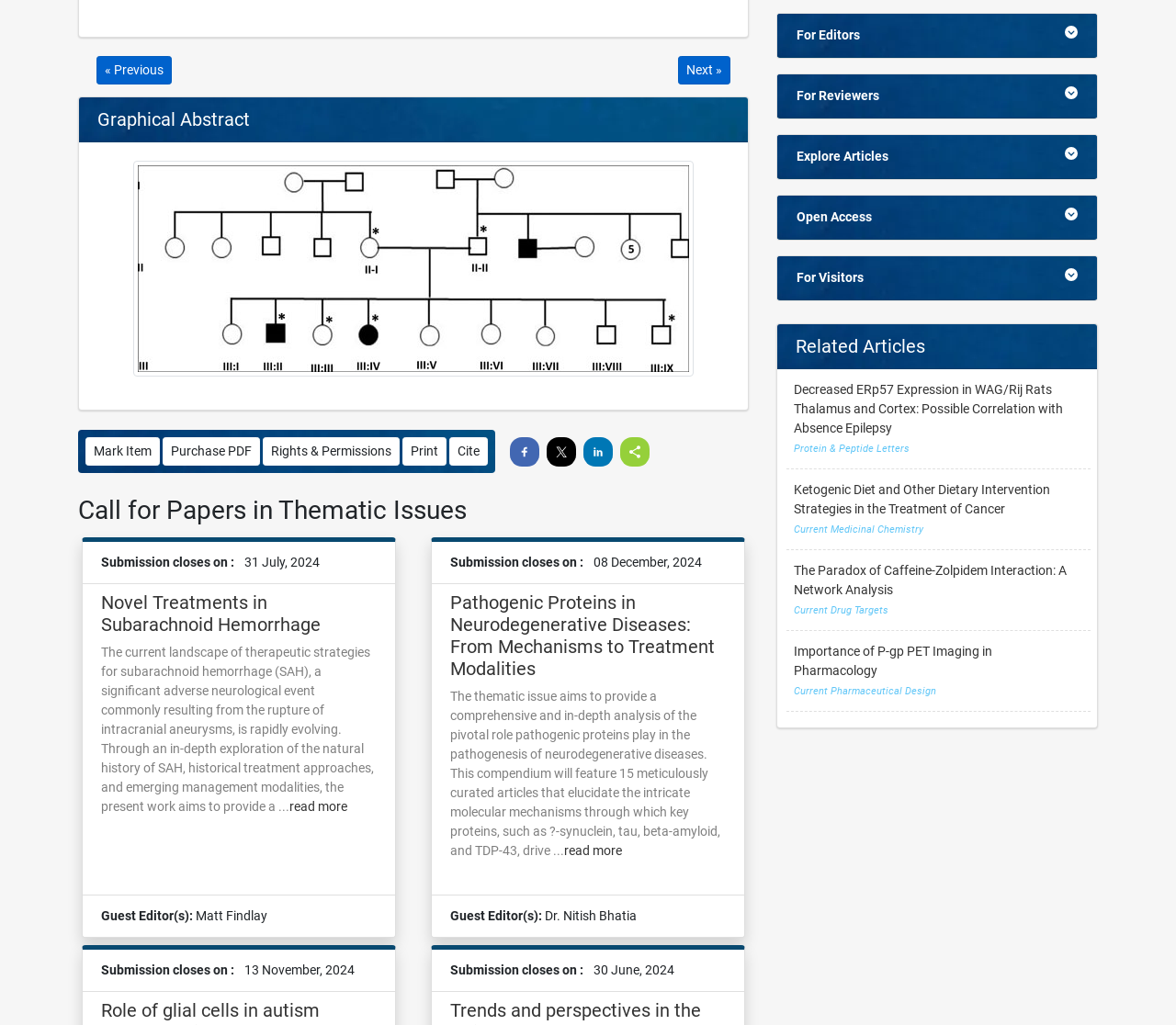What is the main topic of the webpage?
Please answer the question with a single word or phrase, referencing the image.

Graphical Abstract